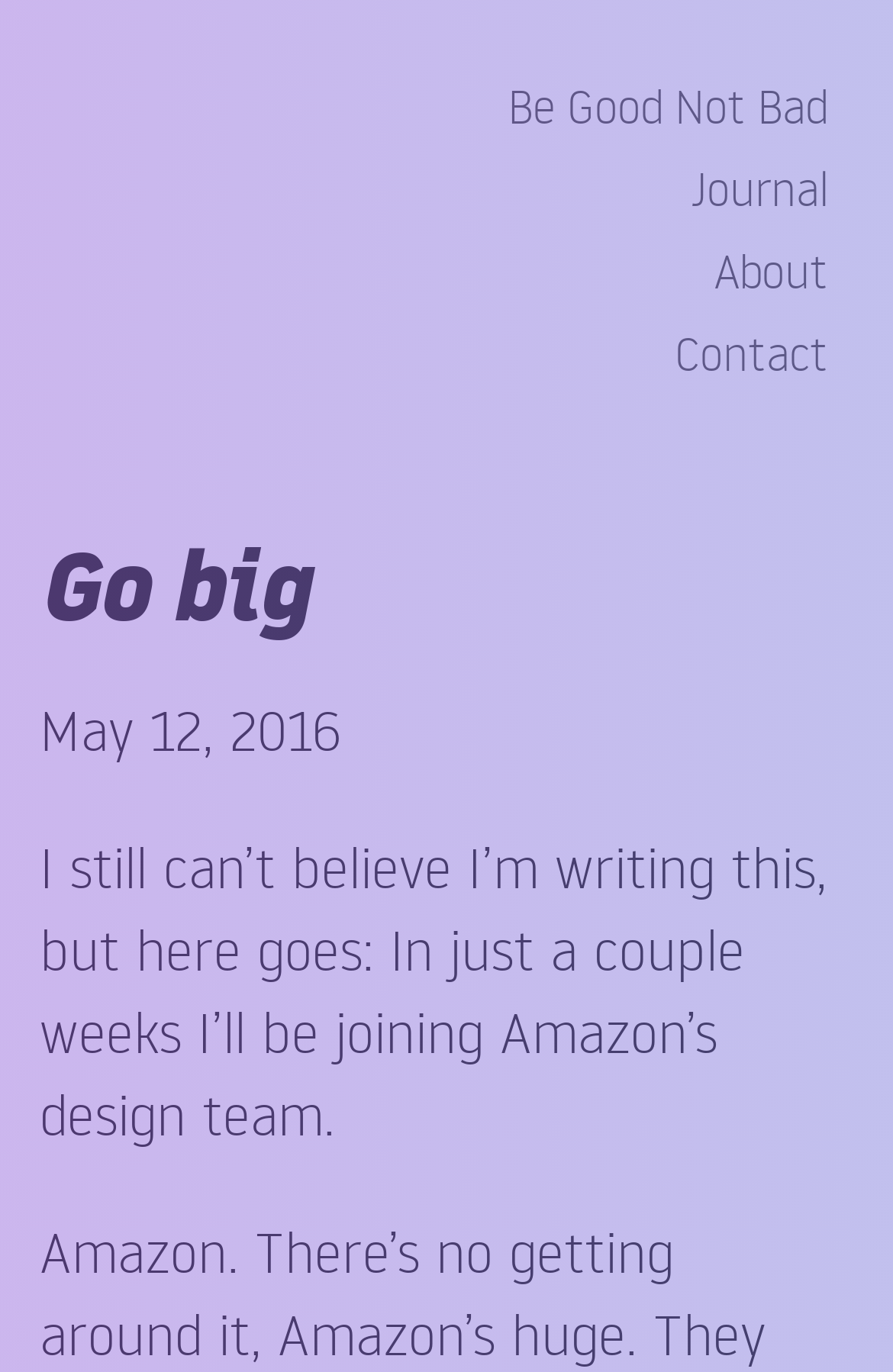Identify and provide the bounding box coordinates of the UI element described: "Preferences". The coordinates should be formatted as [left, top, right, bottom], with each number being a float between 0 and 1.

None